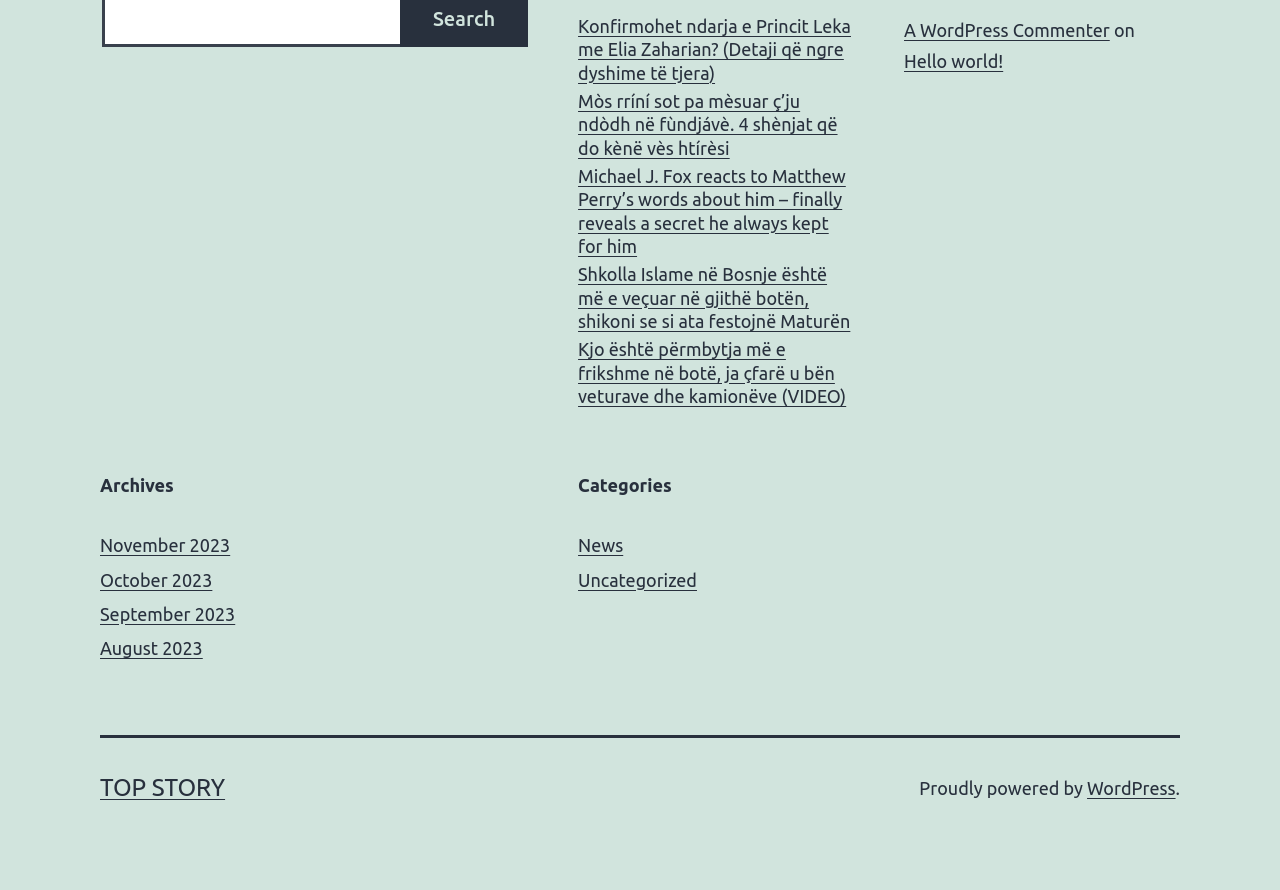Predict the bounding box coordinates for the UI element described as: "WordPress". The coordinates should be four float numbers between 0 and 1, presented as [left, top, right, bottom].

[0.849, 0.874, 0.918, 0.897]